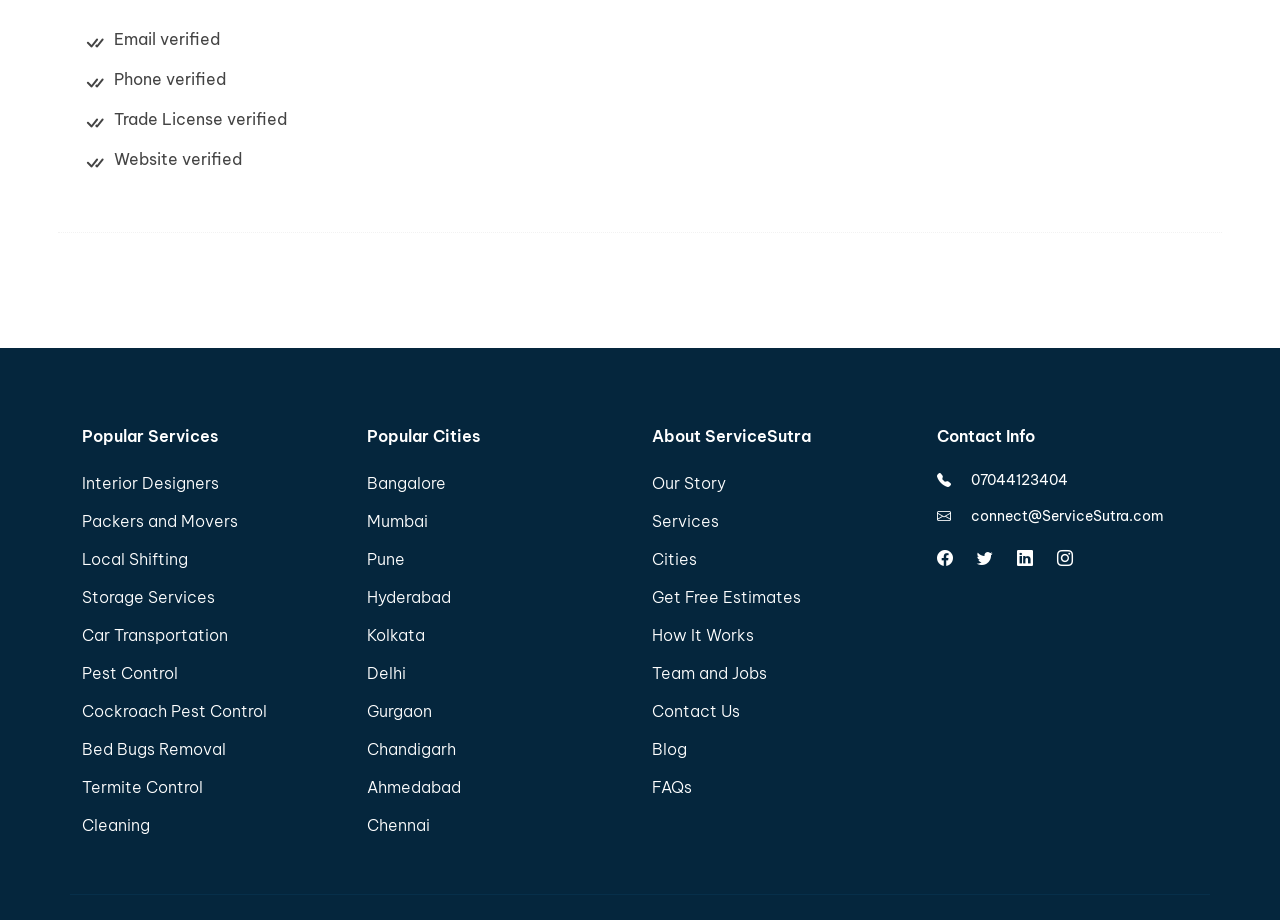What cities are listed in the 'Popular Cities' section?
Please answer the question with a detailed and comprehensive explanation.

The 'Popular Cities' section lists various cities, including Bangalore, Mumbai, Pune, Hyderabad, Kolkata, Delhi, Gurgaon, Chandigarh, Ahmedabad, and Chennai, as indicated by the link elements with corresponding city names.